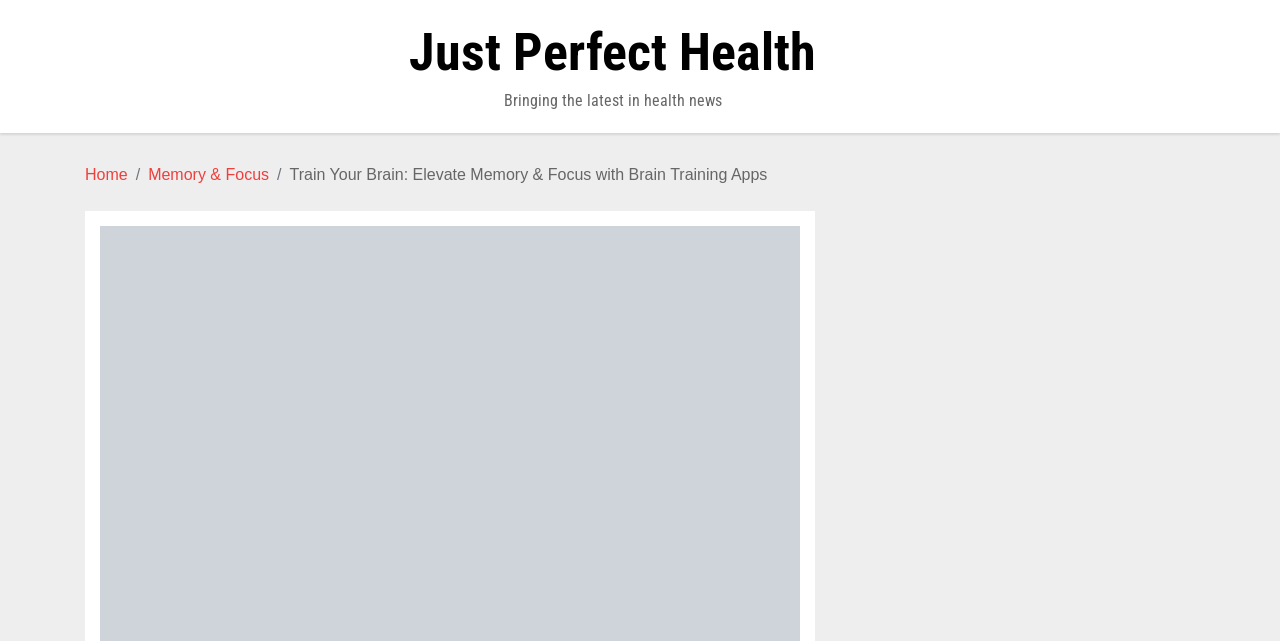What is the purpose of the button with the '' icon?
Based on the screenshot, respond with a single word or phrase.

Unknown